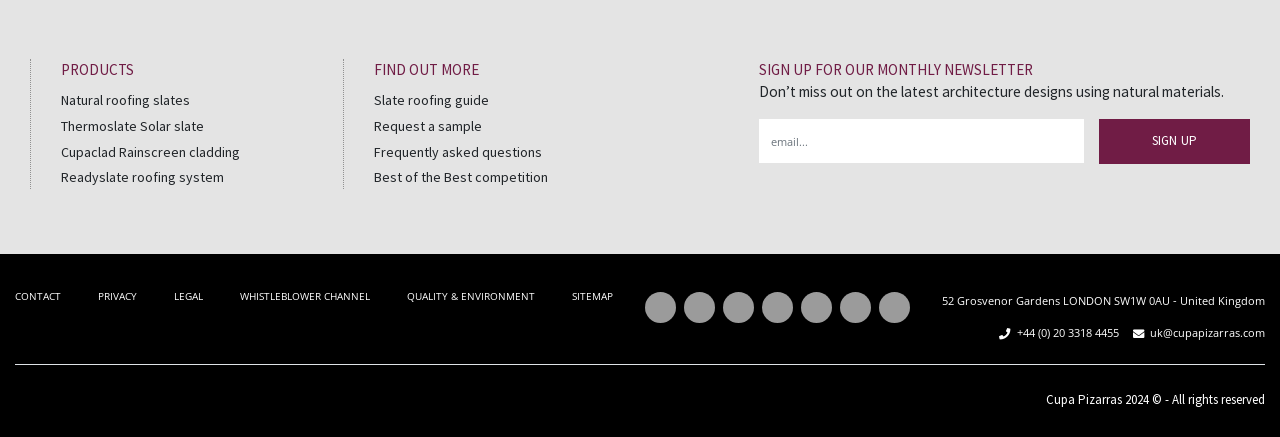Can you determine the bounding box coordinates of the area that needs to be clicked to fulfill the following instruction: "Call the office"?

[0.794, 0.744, 0.874, 0.779]